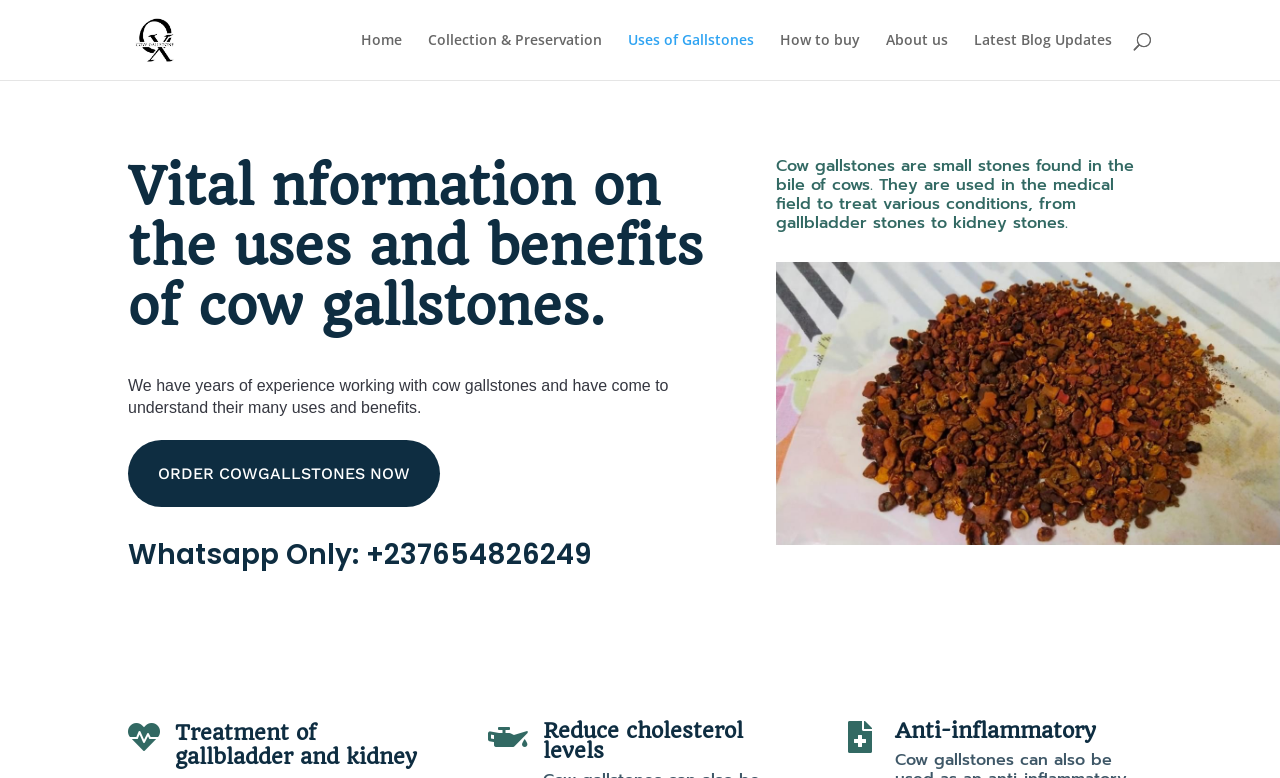Ascertain the bounding box coordinates for the UI element detailed here: "Latest Blog Updates". The coordinates should be provided as [left, top, right, bottom] with each value being a float between 0 and 1.

[0.761, 0.042, 0.869, 0.103]